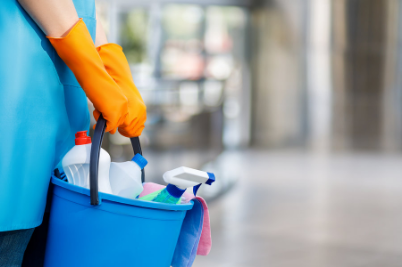Refer to the image and provide a thorough answer to this question:
What is the color of the bucket?

The bucket held by the person is blue in color, which is a prominent feature in the image and helps to draw attention to the cleaning supplies it contains.